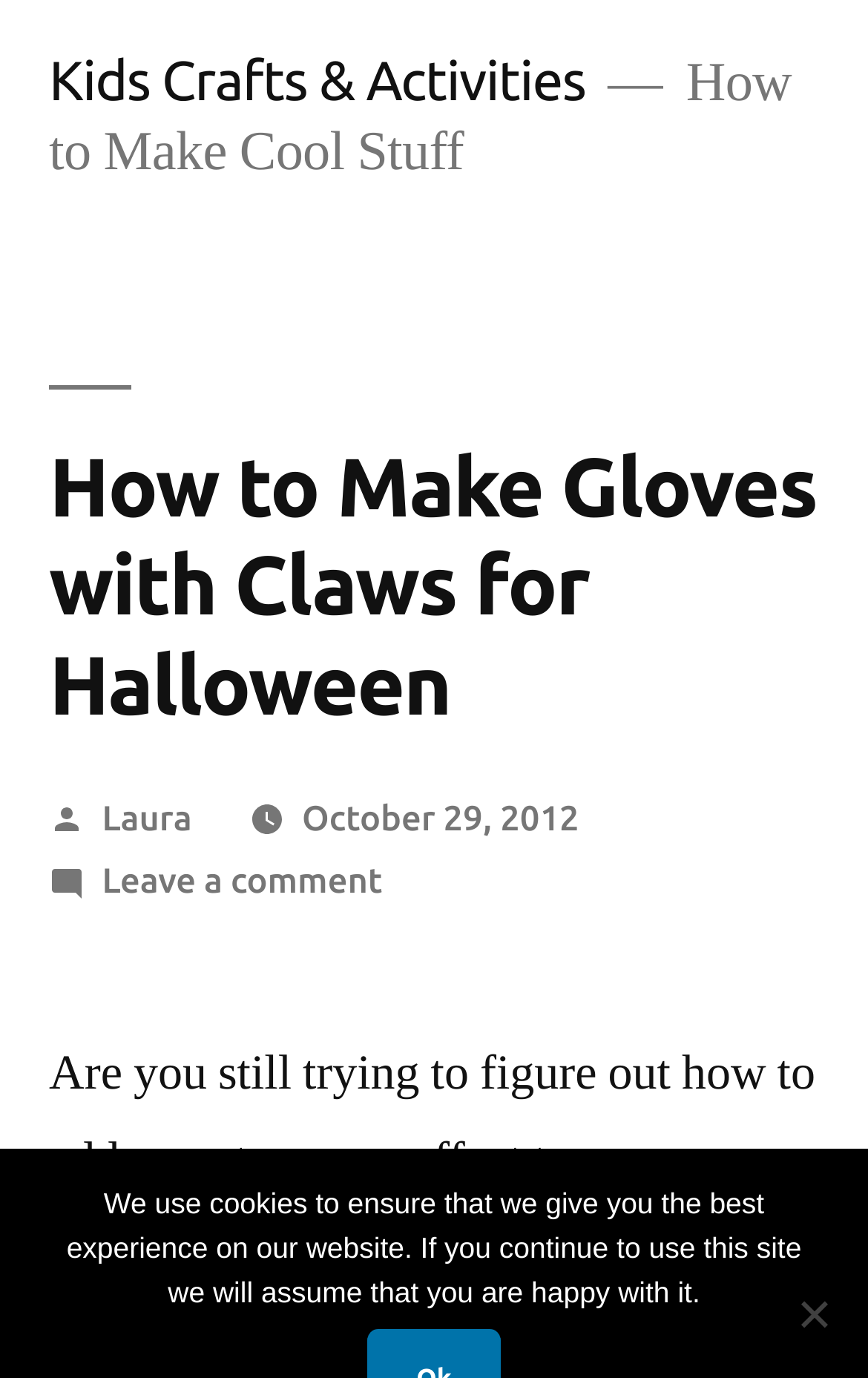Provide the bounding box coordinates of the HTML element described by the text: "Laura". The coordinates should be in the format [left, top, right, bottom] with values between 0 and 1.

[0.117, 0.578, 0.221, 0.607]